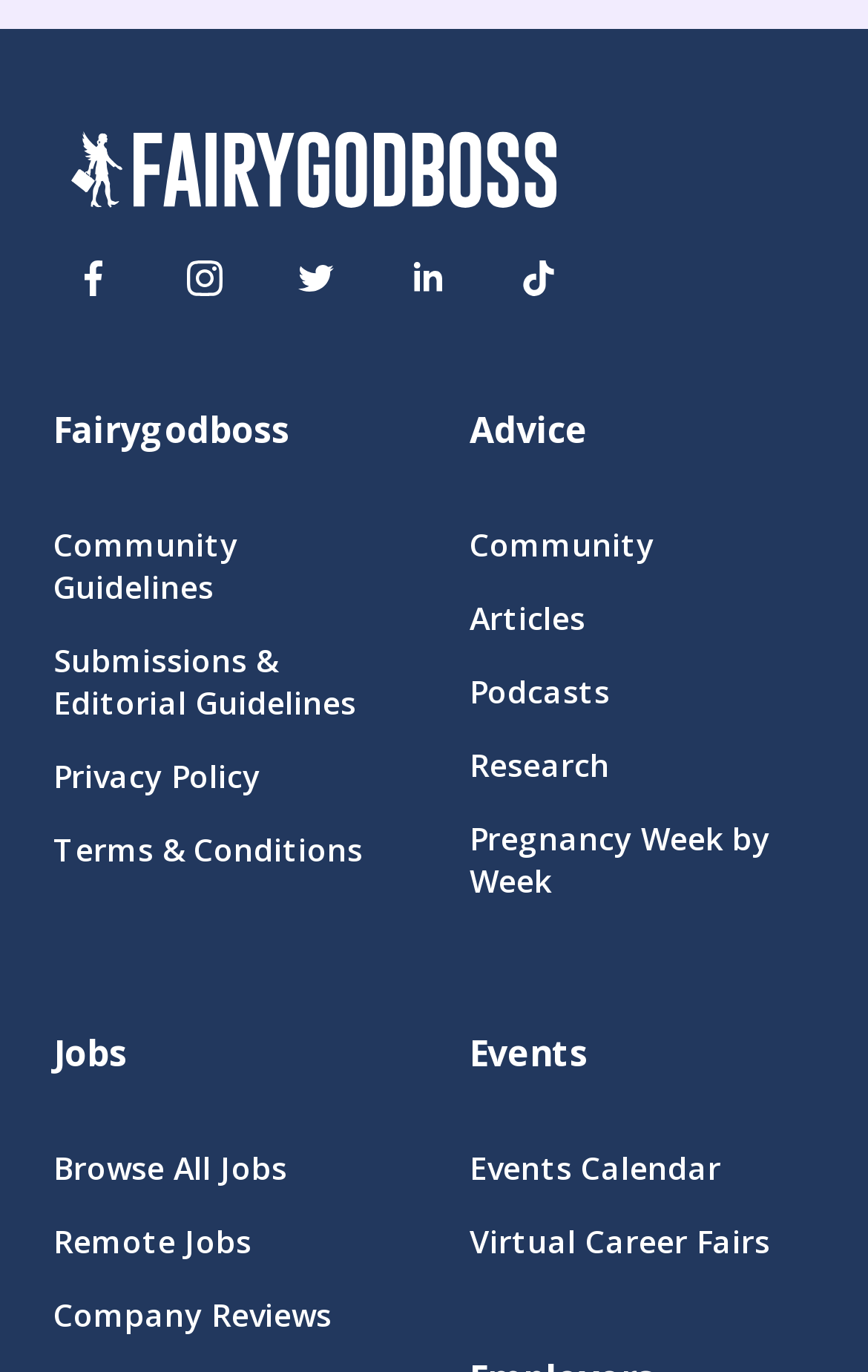Respond to the following question using a concise word or phrase: 
How many social media links are there?

5